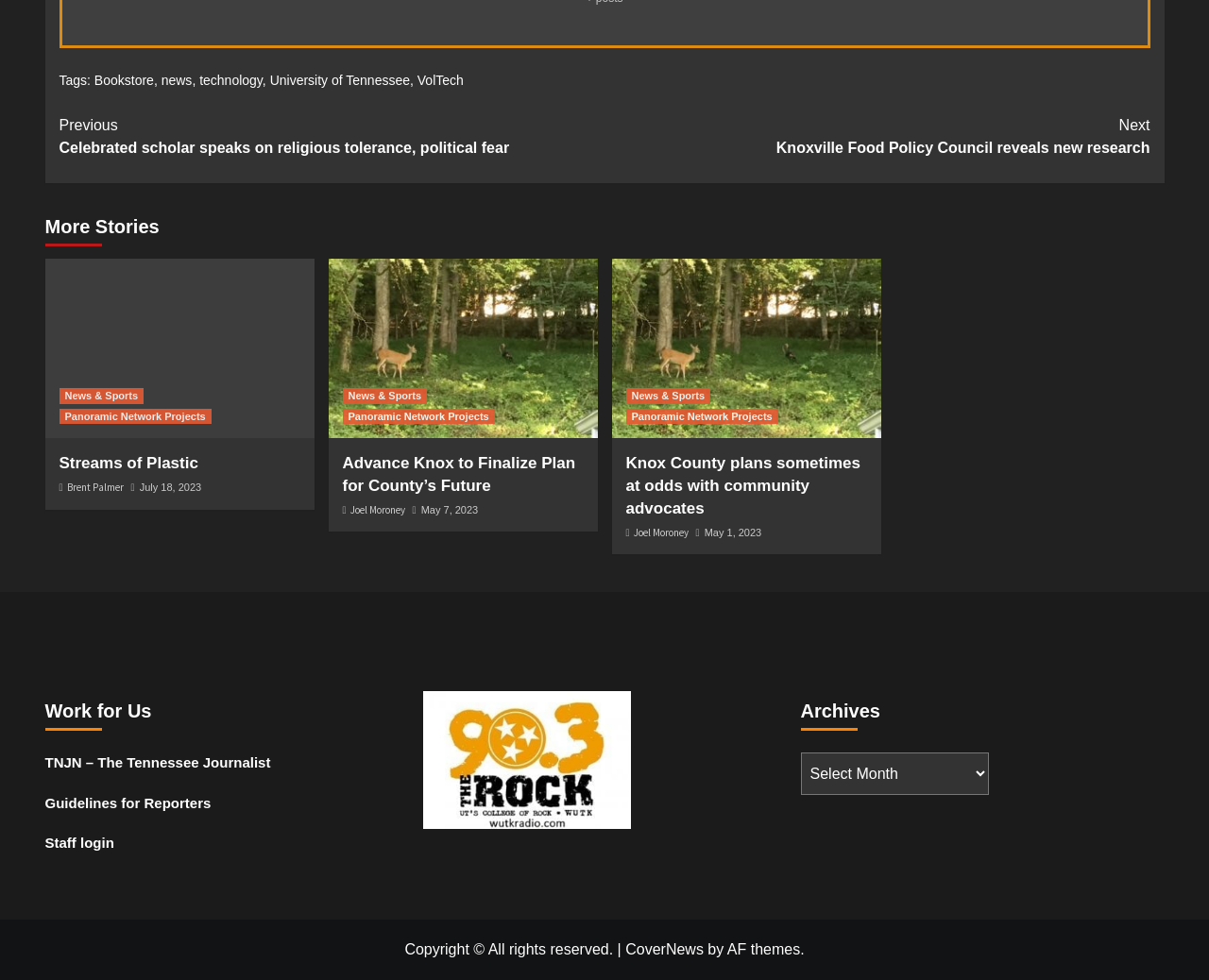What is the category of the last article?
Refer to the screenshot and respond with a concise word or phrase.

News & Sports